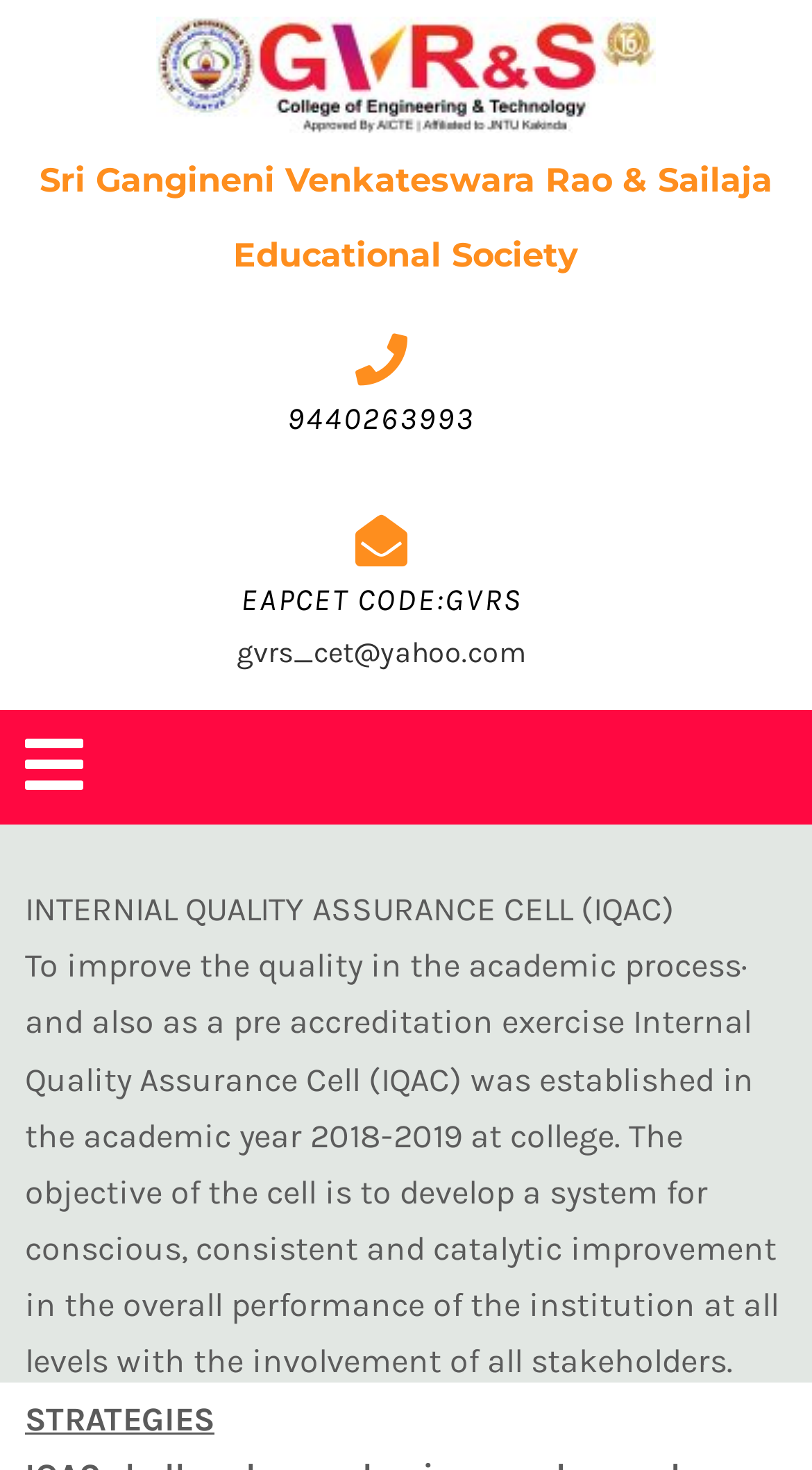Locate the UI element described by gvrs_cet@yahoo.comgvrs_cet@yahoo.com and provide its bounding box coordinates. Use the format (top-left x, top-left y, bottom-right x, bottom-right y) with all values as floating point numbers between 0 and 1.

[0.291, 0.432, 0.647, 0.456]